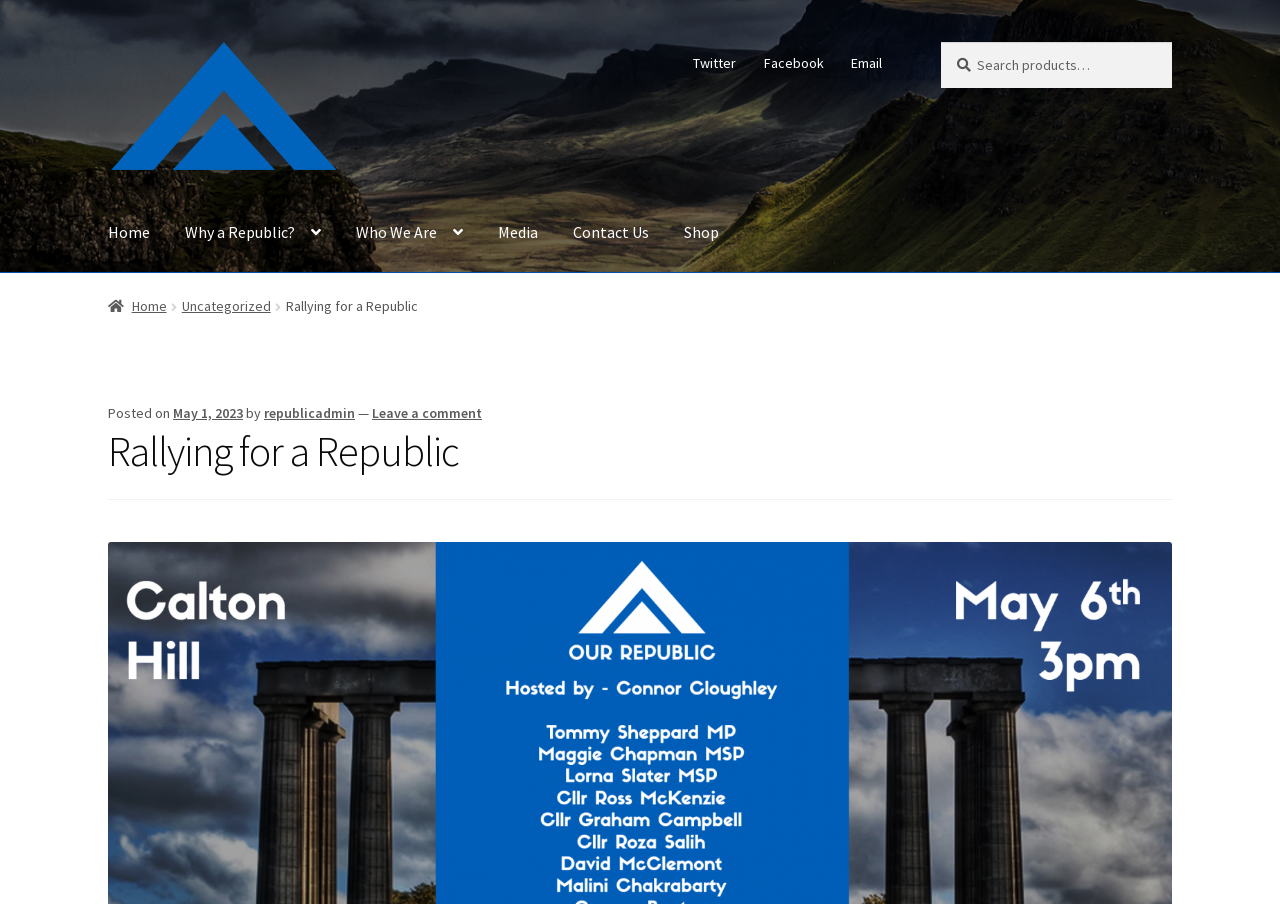What is the date of the post?
Refer to the image and give a detailed response to the question.

The date of the post can be found in the header section of the webpage, where it says 'Posted on May 1, 2023'. This information is provided along with the author's name and other details.